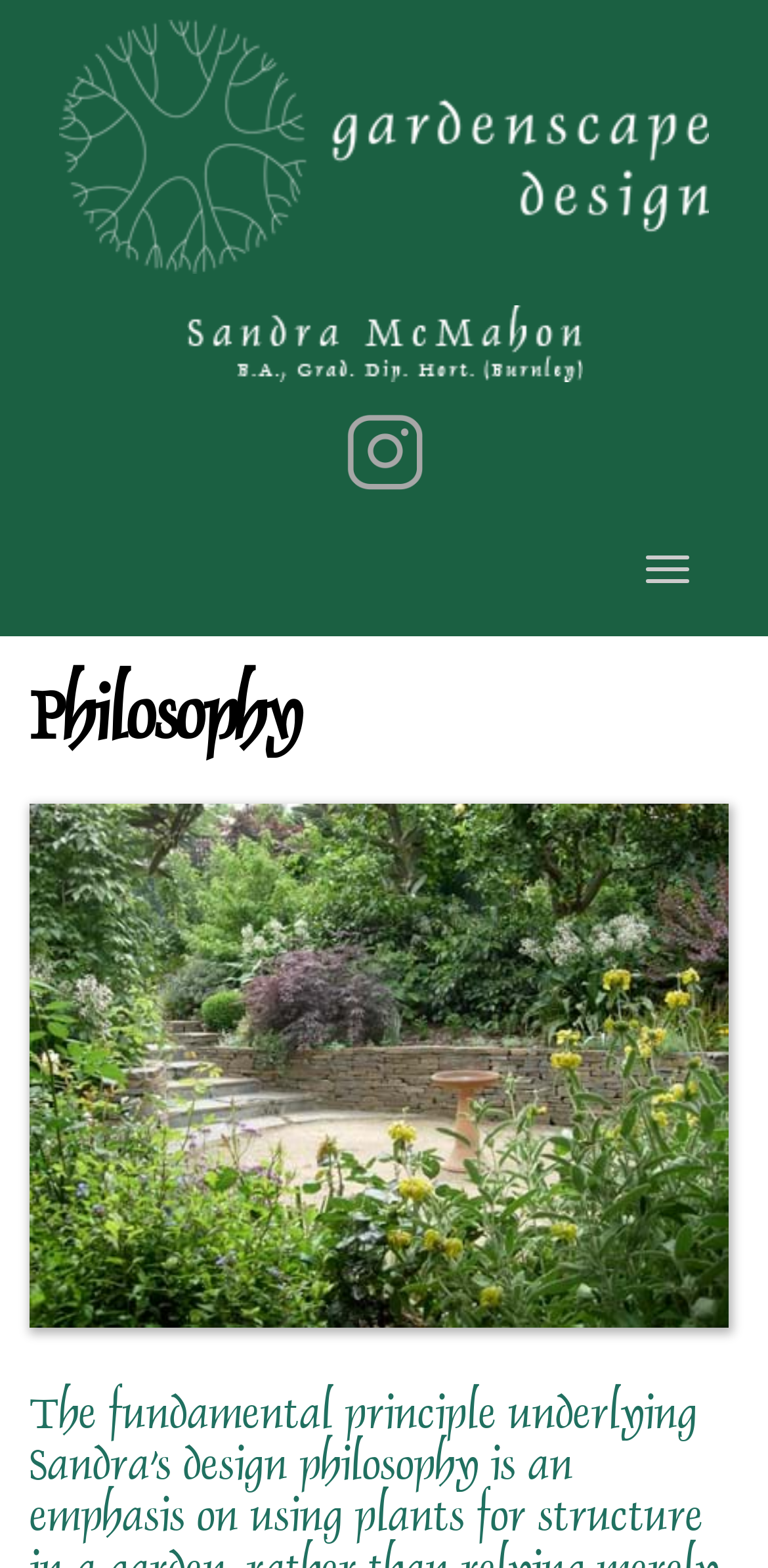What is the orientation of the tablist?
Based on the image, provide a one-word or brief-phrase response.

Horizontal